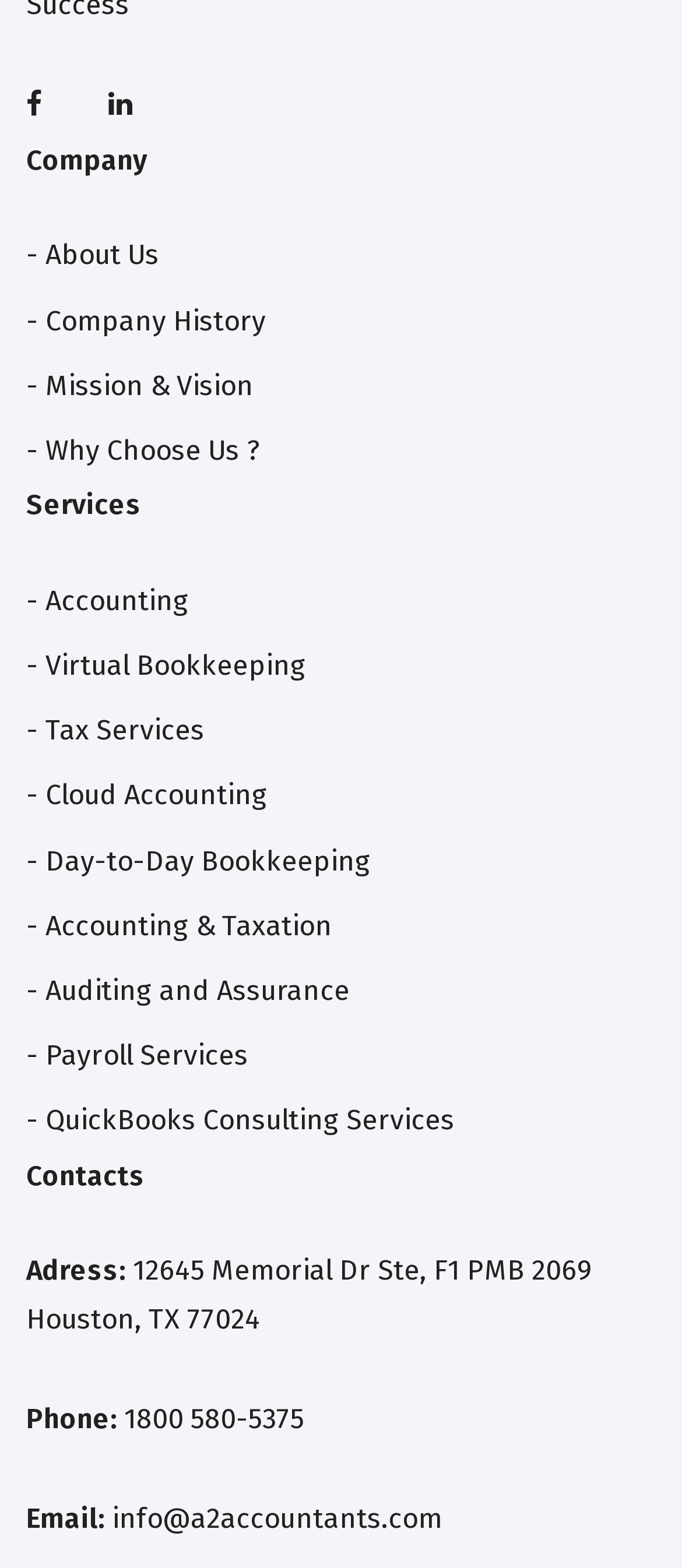What is the company's phone number?
Using the image, elaborate on the answer with as much detail as possible.

I found the phone number by looking at the 'Contacts' section of the webpage, where it is listed as 'Phone:' followed by the actual phone number.